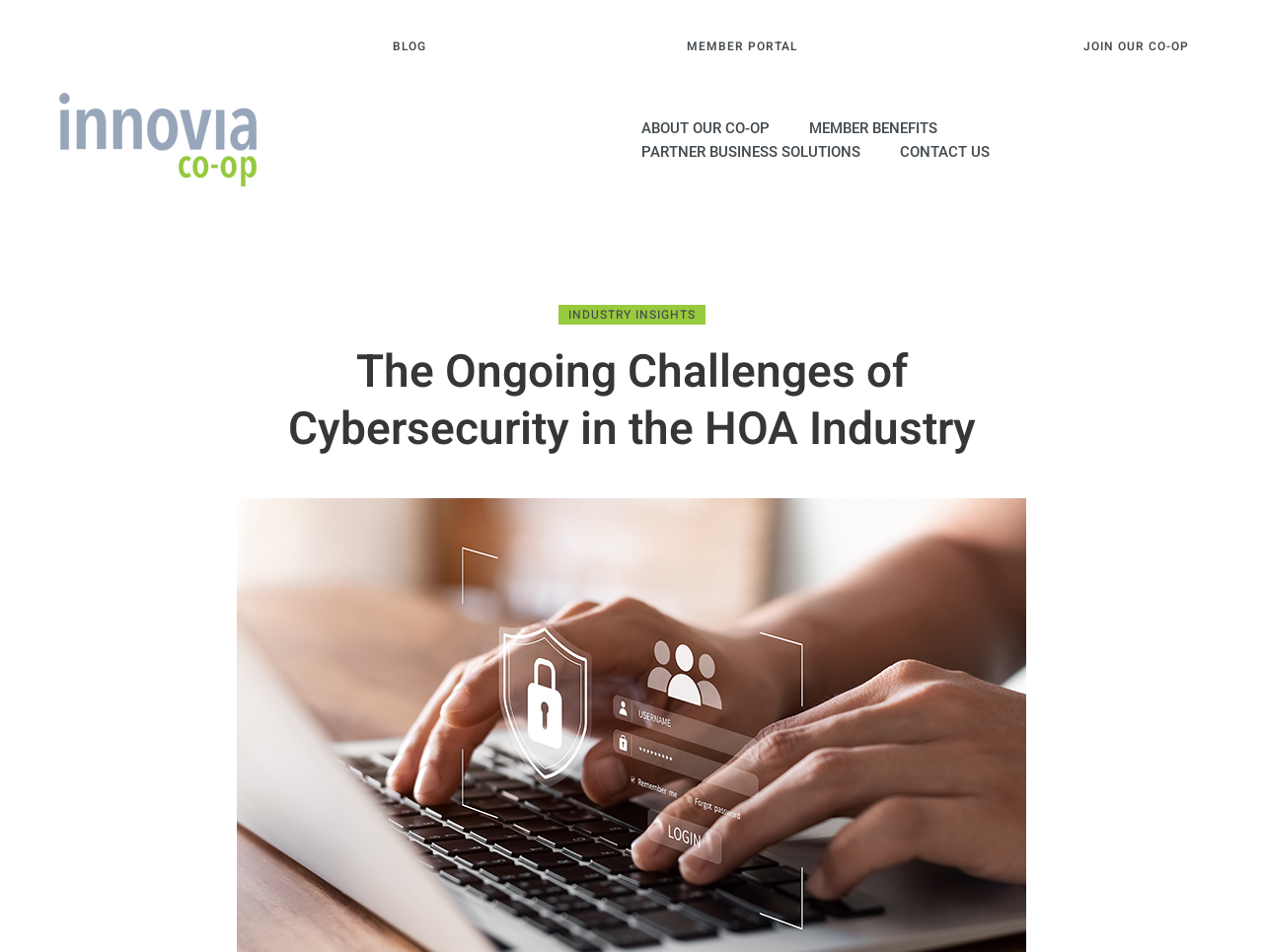Please extract the primary headline from the webpage.

The Ongoing Challenges of Cybersecurity in the HOA Industry